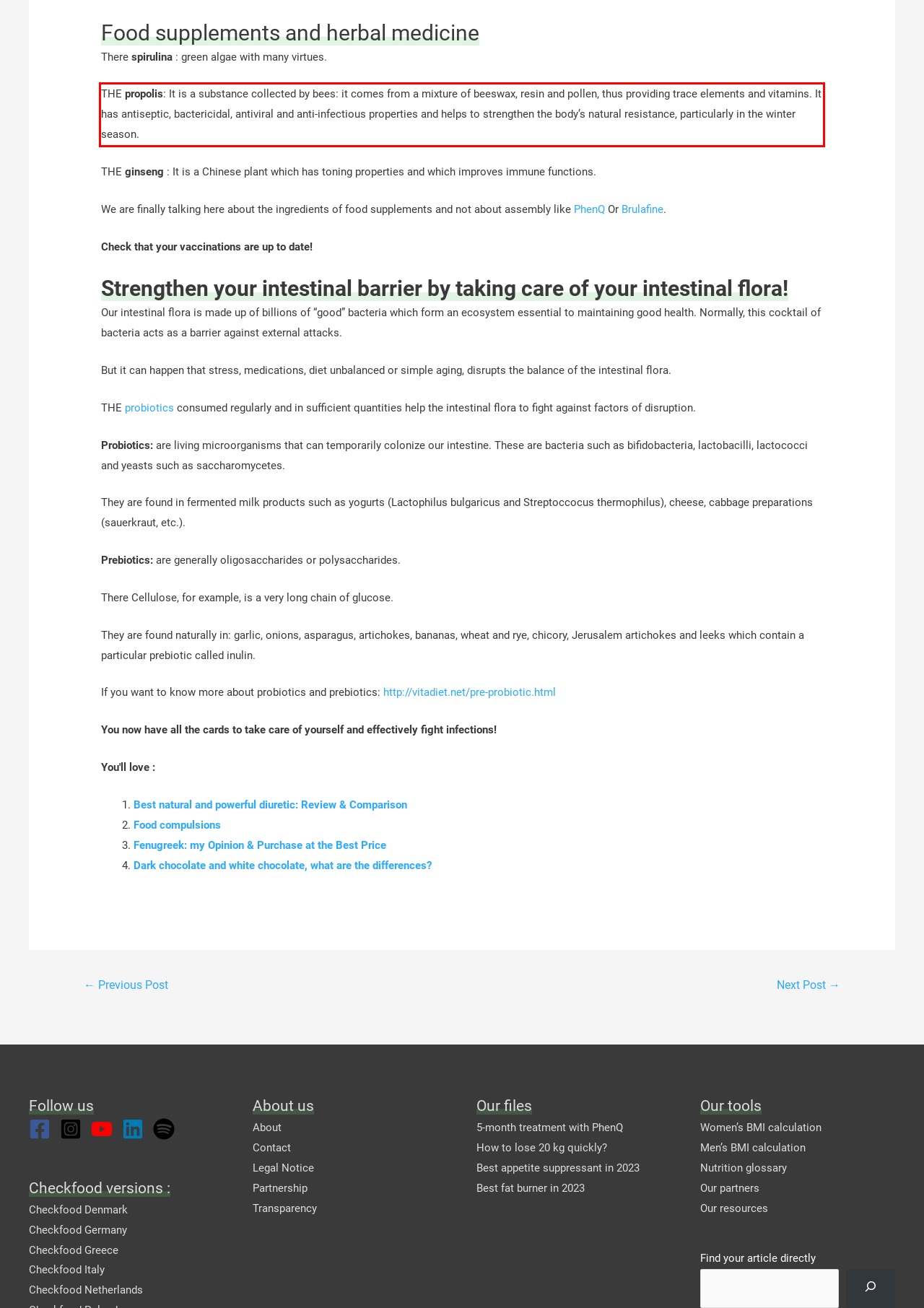You are given a screenshot with a red rectangle. Identify and extract the text within this red bounding box using OCR.

THE propolis: It is a substance collected by bees: it comes from a mixture of beeswax, resin and pollen, thus providing trace elements and vitamins. It has antiseptic, bactericidal, antiviral and anti-infectious properties and helps to strengthen the body’s natural resistance, particularly in the winter season.